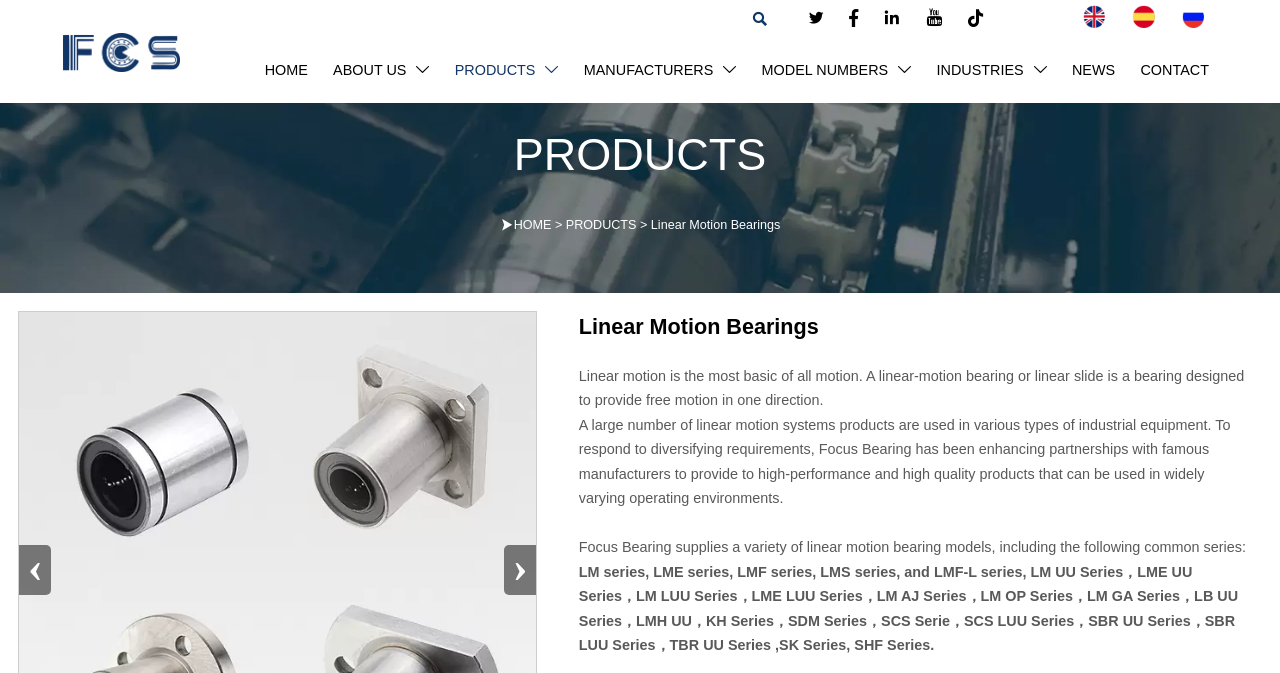Determine the bounding box coordinates of the UI element described below. Use the format (top-left x, top-left y, bottom-right x, bottom-right y) with floating point numbers between 0 and 1: Linear Motion Bearings

[0.508, 0.323, 0.61, 0.344]